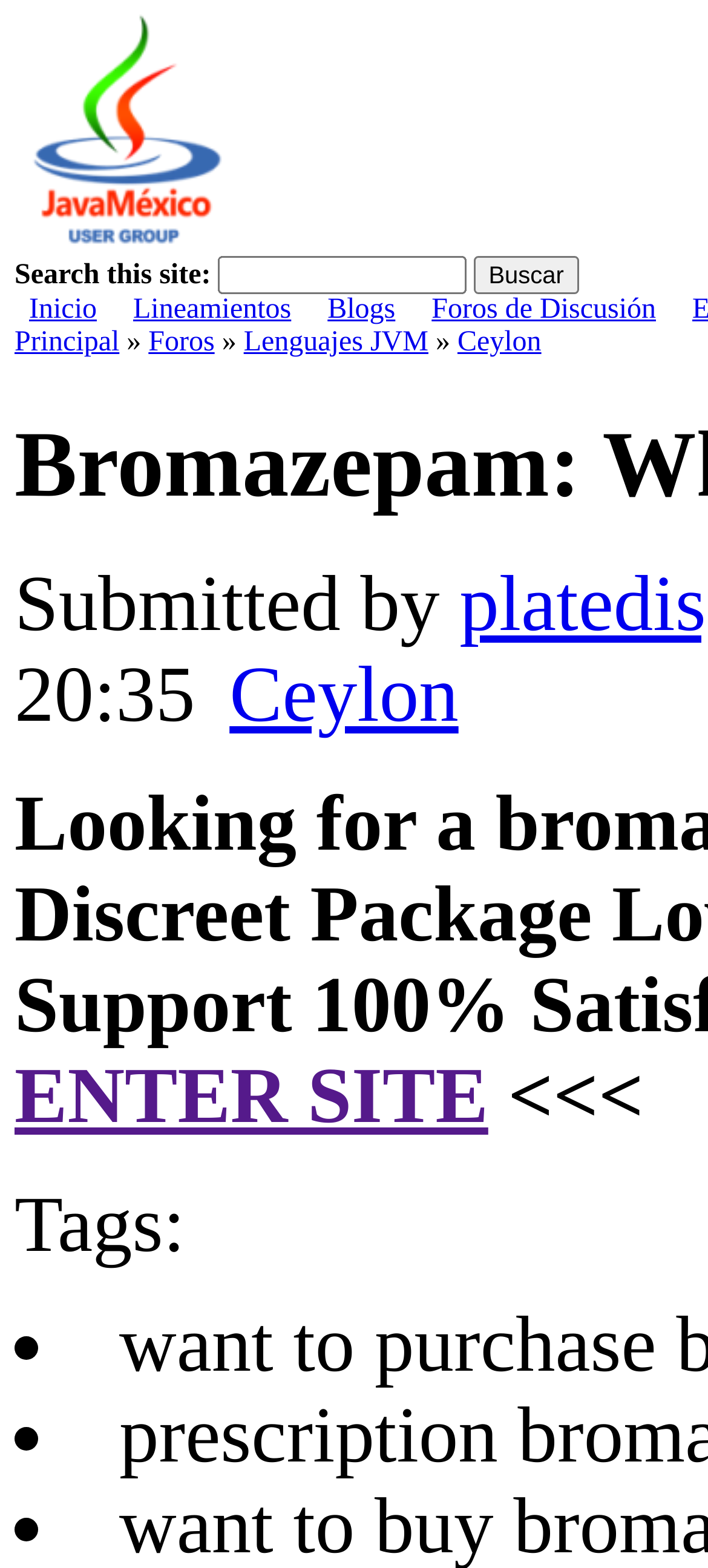Given the element description, predict the bounding box coordinates in the format (top-left x, top-left y, bottom-right x, bottom-right y). Make sure all values are between 0 and 1. Here is the element description: Lineamientos

[0.188, 0.188, 0.411, 0.207]